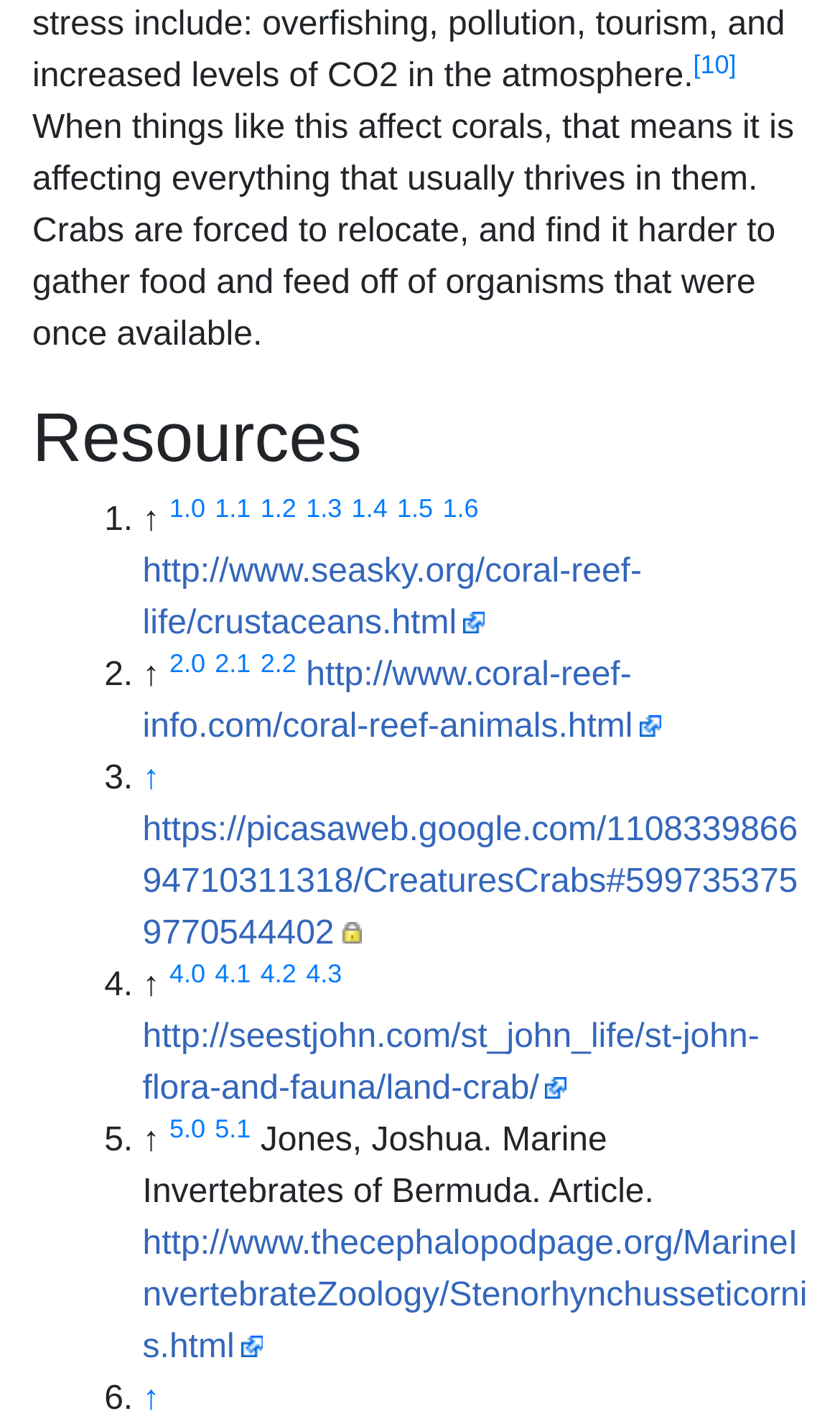Find the bounding box coordinates for the element described here: "Jump up to: 1.0".

[0.202, 0.349, 0.244, 0.371]